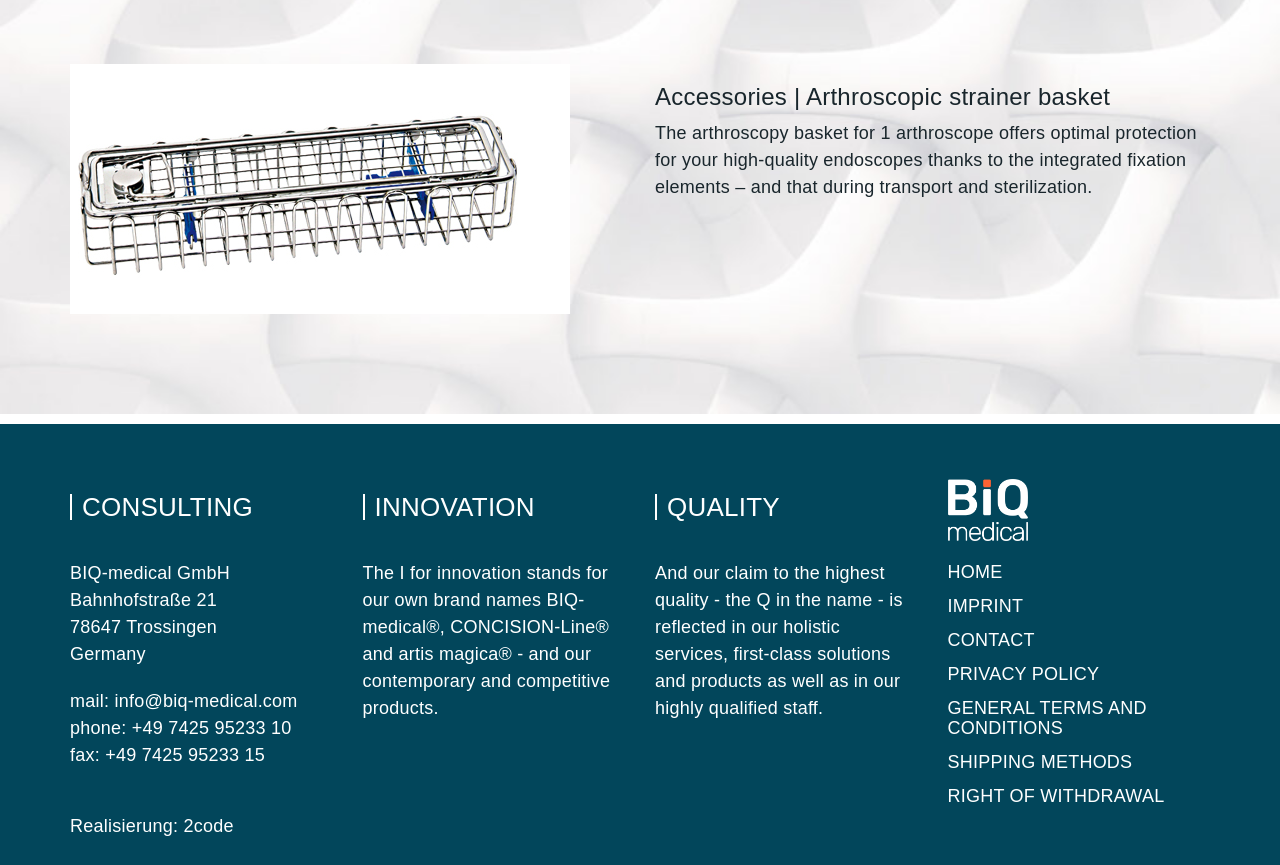Given the webpage screenshot, identify the bounding box of the UI element that matches this description: "Right of withdrawal".

[0.74, 0.901, 0.945, 0.94]